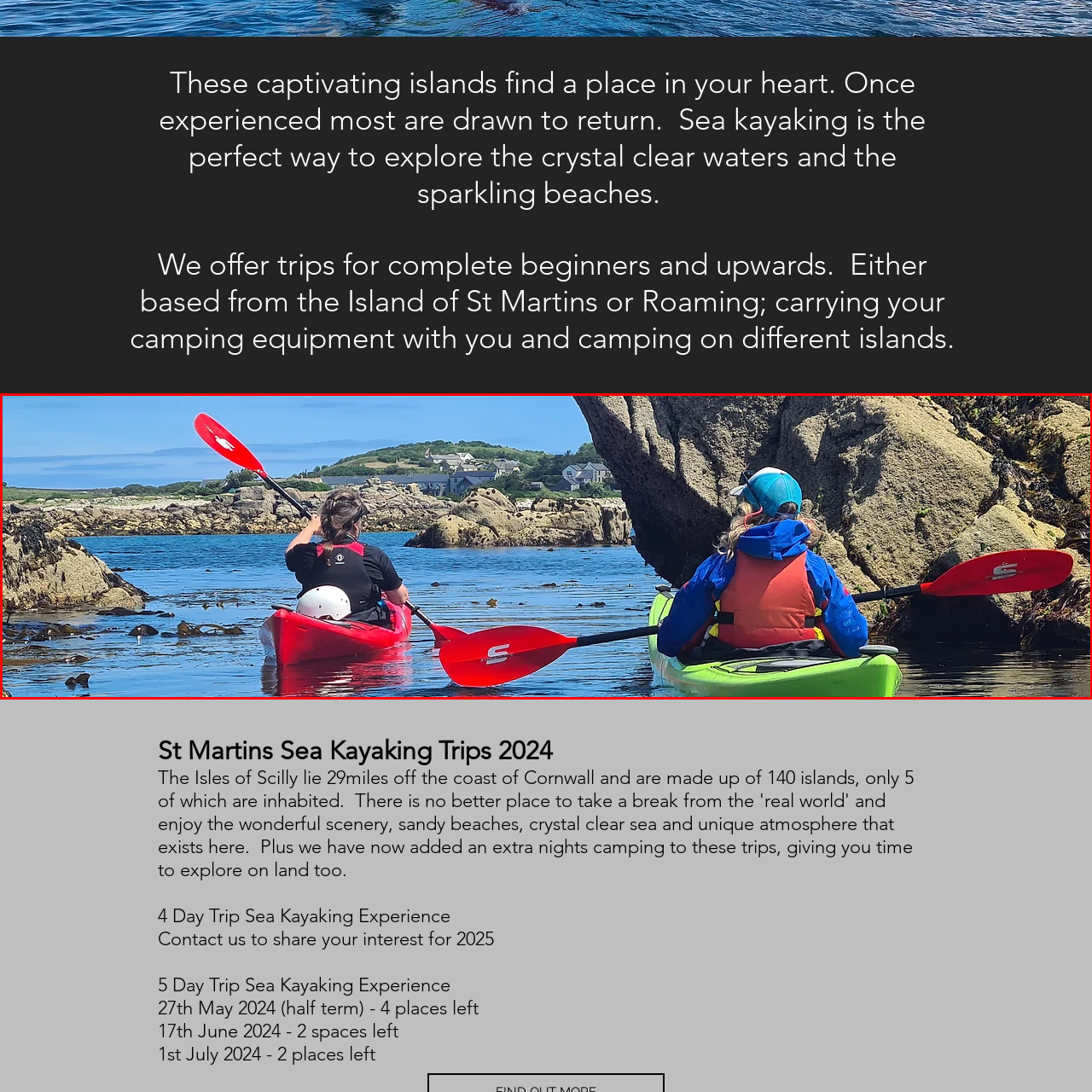Take a close look at the image marked with a red boundary and thoroughly answer the ensuing question using the information observed in the image:
What is the environment surrounding the kayakers?

The caption describes the image, stating that the kayakers are navigating through a serene, rocky cove, surrounded by lush greenery, allowing us to determine the environment surrounding them.